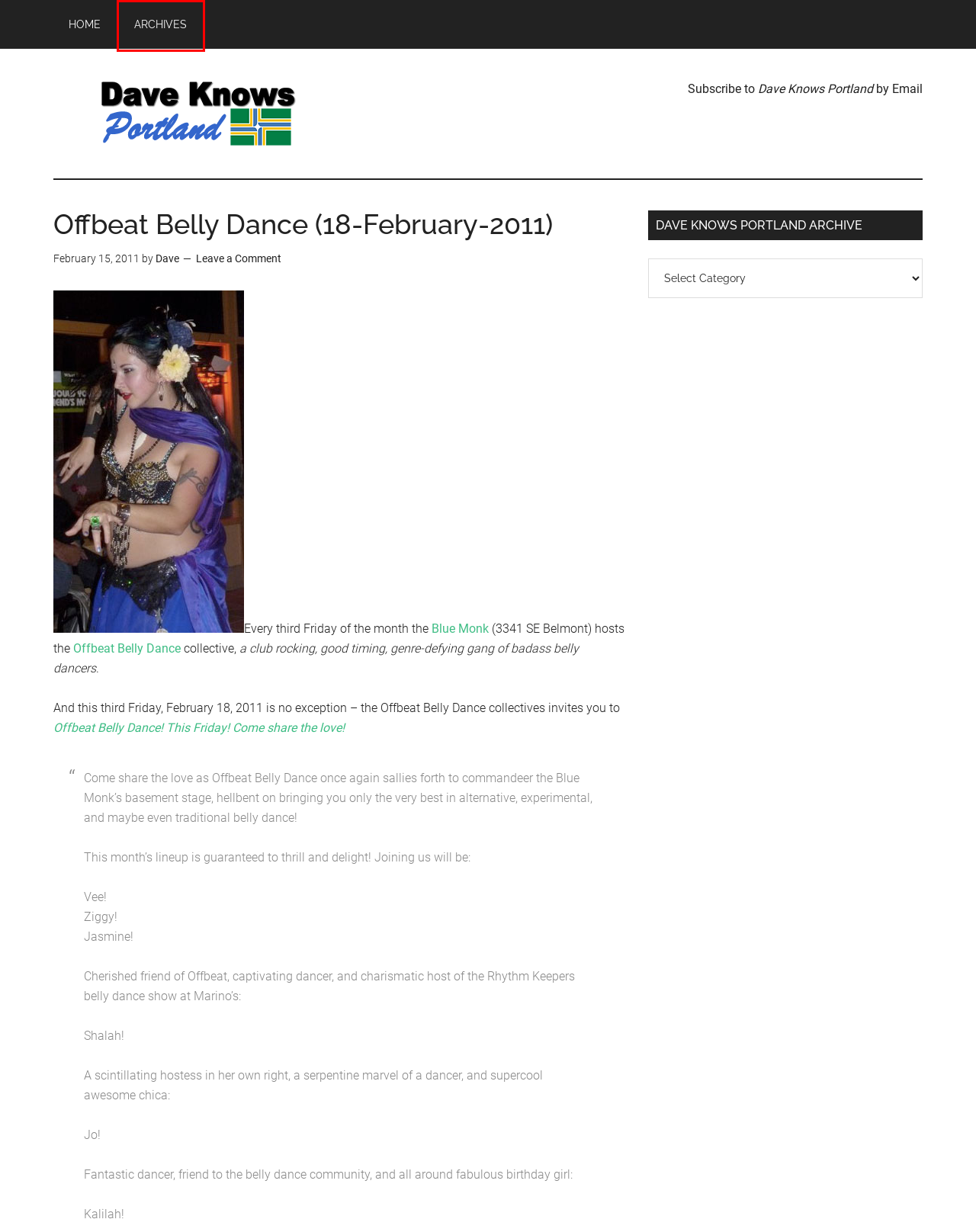You have a screenshot of a webpage with an element surrounded by a red bounding box. Choose the webpage description that best describes the new page after clicking the element inside the red bounding box. Here are the candidates:
A. Archives
B. Log In ‹ Dave Knows Portland — WordPress
C. Music
D. Privacy Policy – Akismet
E. WordPress Themes by StudioPress
F. Dave Knows Portland
G. Drink
H. Dave

A